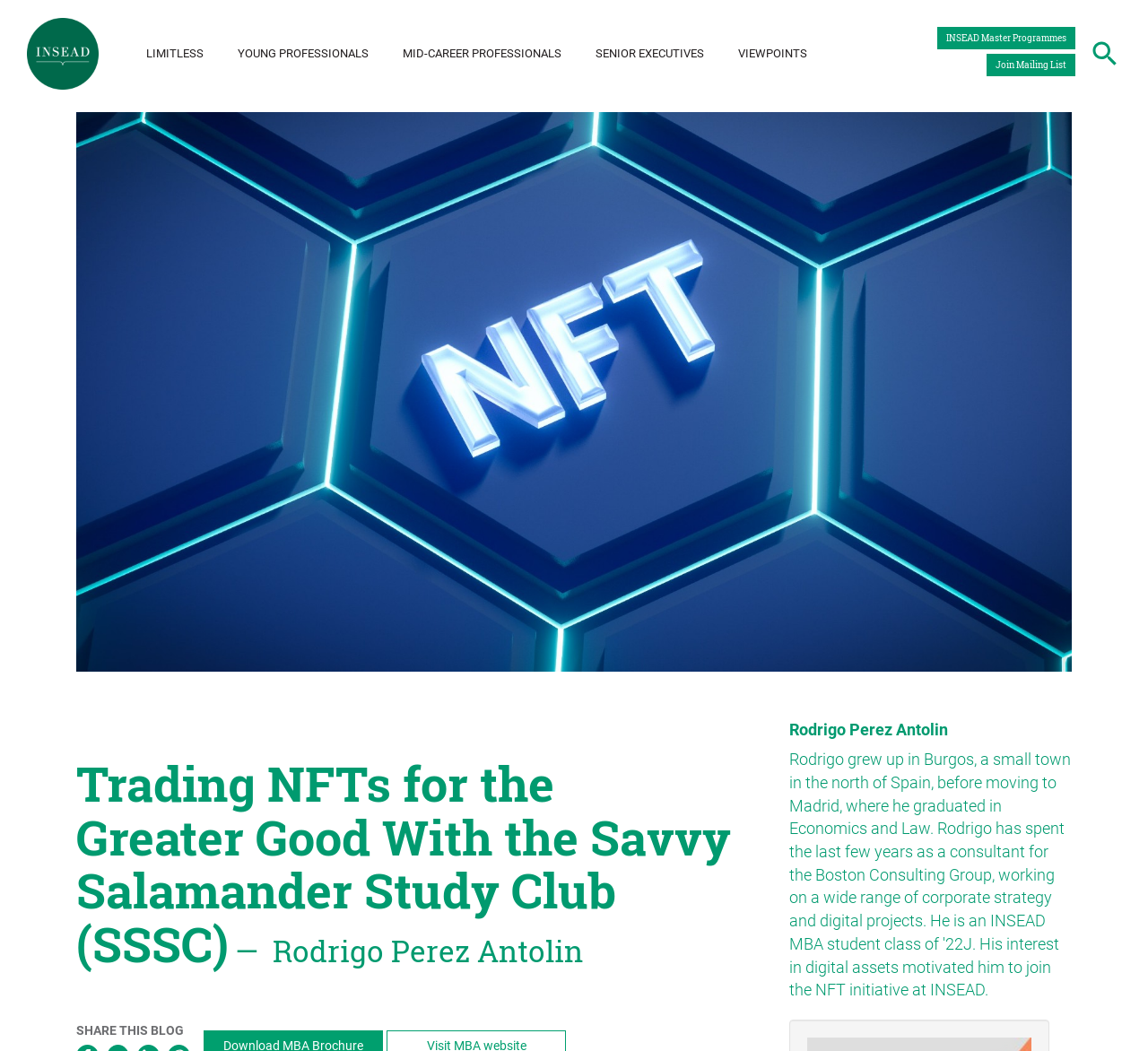What is the name of the institution mentioned?
Answer with a single word or short phrase according to what you see in the image.

INSEAD